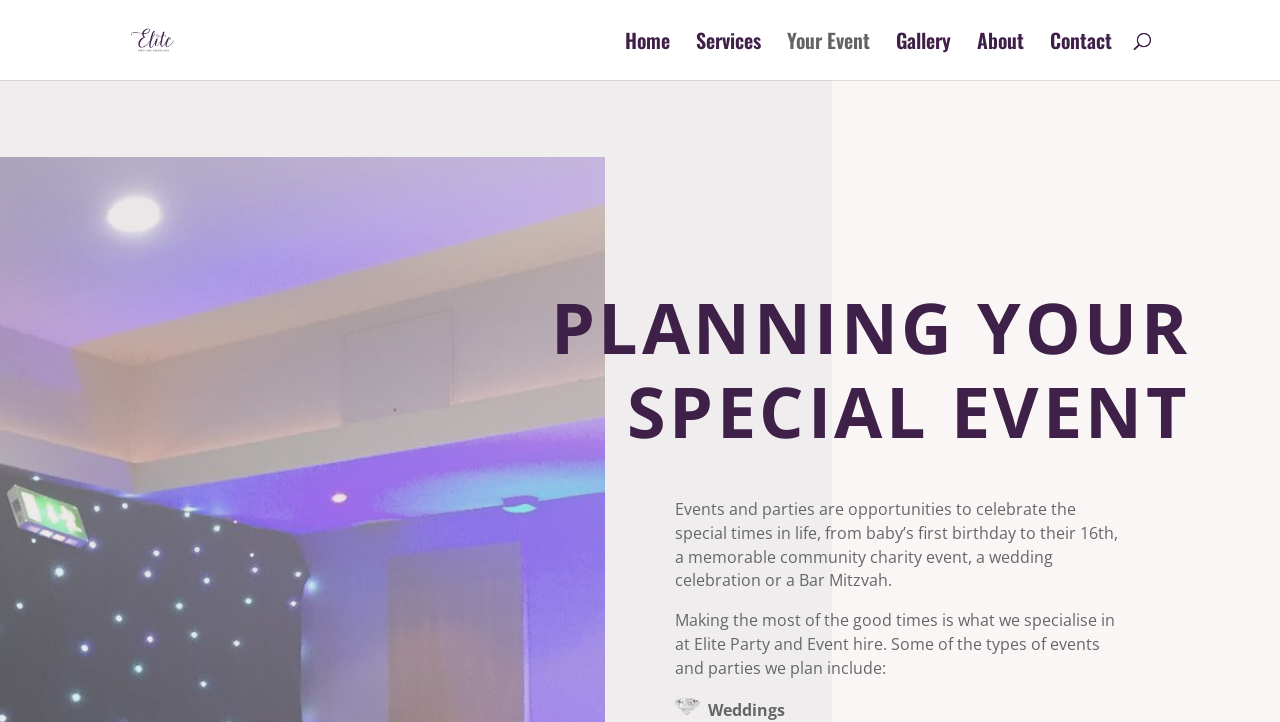Identify the bounding box coordinates of the element to click to follow this instruction: 'search for events'. Ensure the coordinates are four float values between 0 and 1, provided as [left, top, right, bottom].

[0.1, 0.0, 0.9, 0.001]